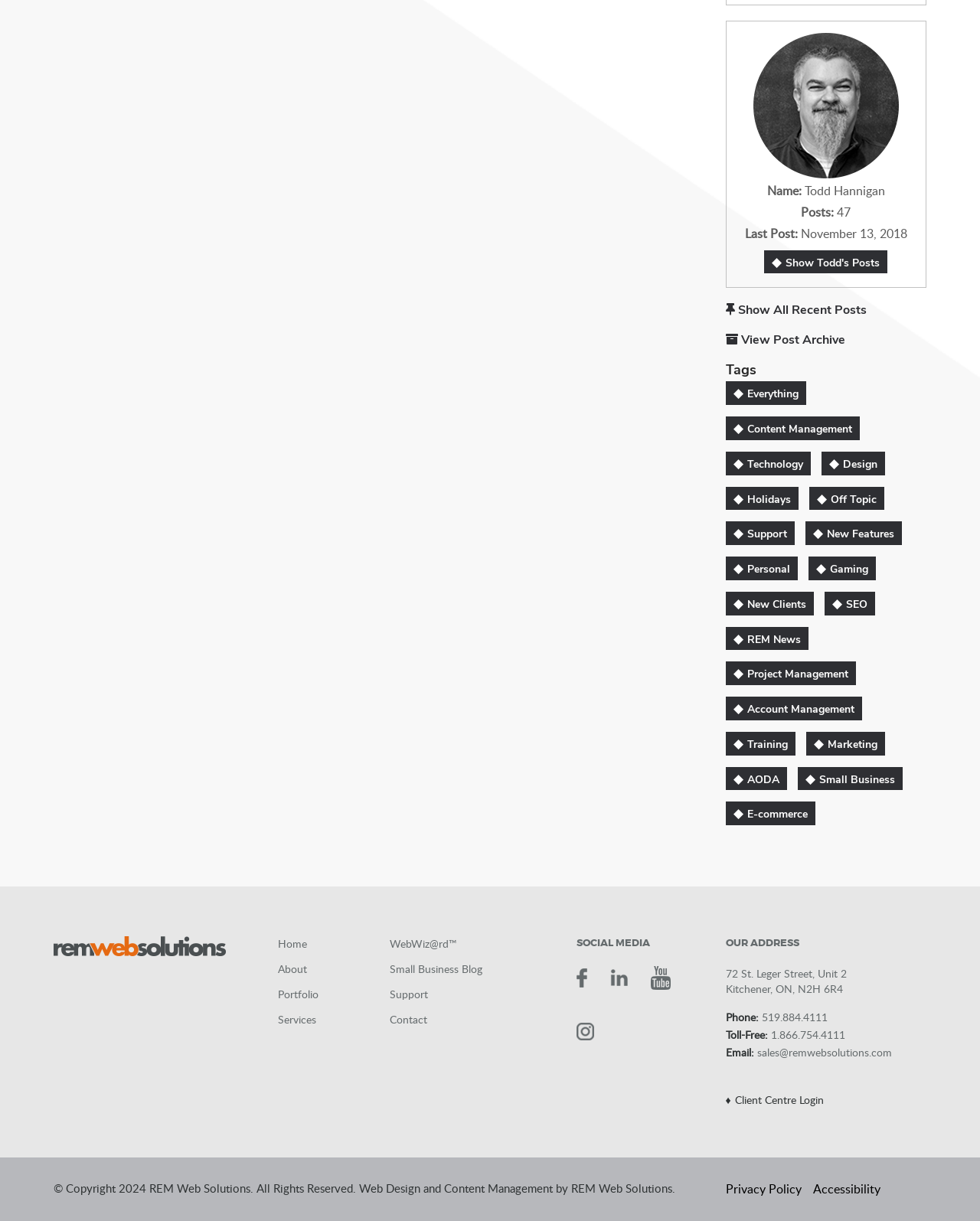Can you provide the bounding box coordinates for the element that should be clicked to implement the instruction: "Go to the home page"?

[0.283, 0.767, 0.397, 0.779]